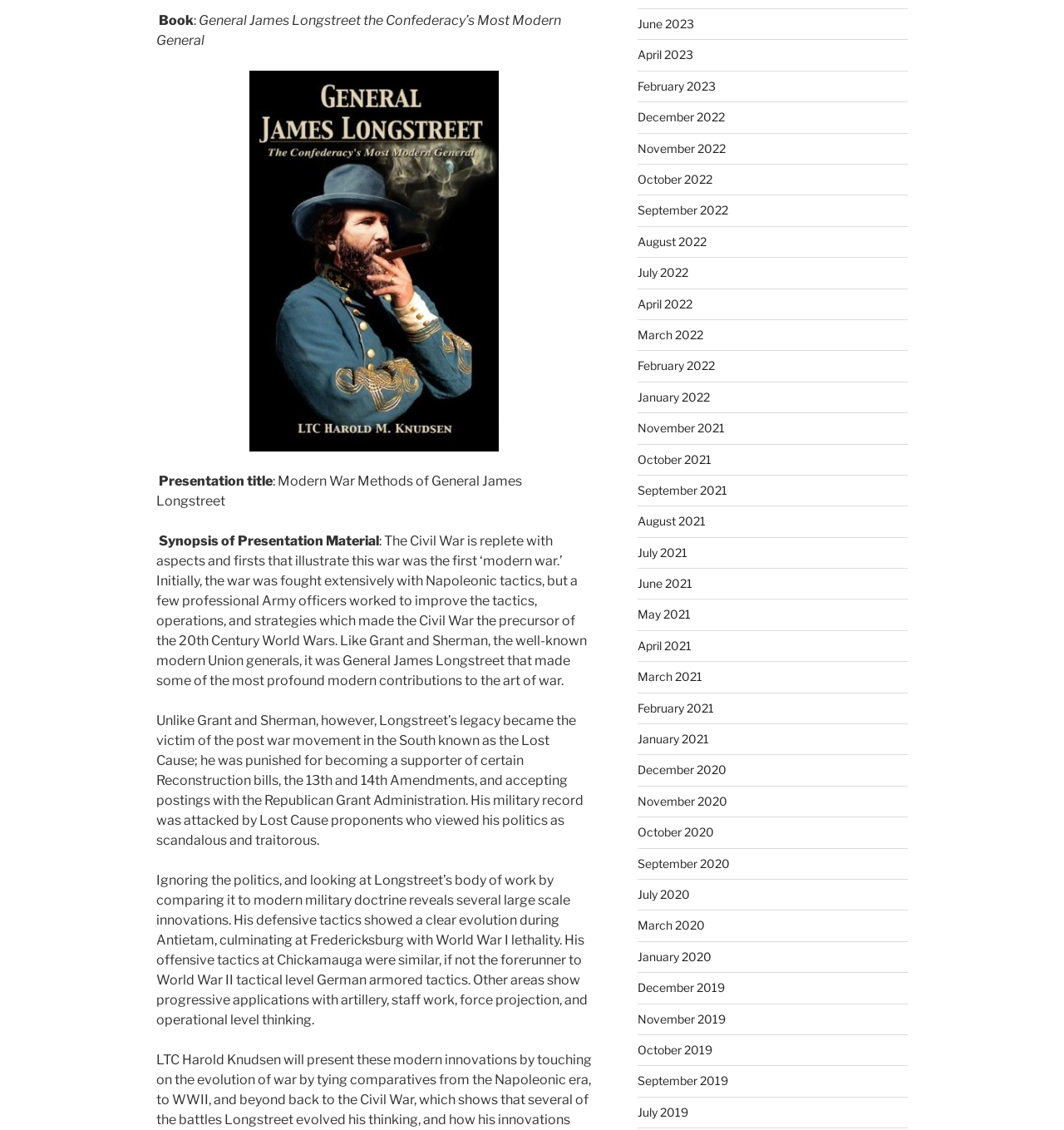Please identify the bounding box coordinates of the area that needs to be clicked to follow this instruction: "Click the link to view the presentation from April 2023".

[0.599, 0.042, 0.651, 0.055]